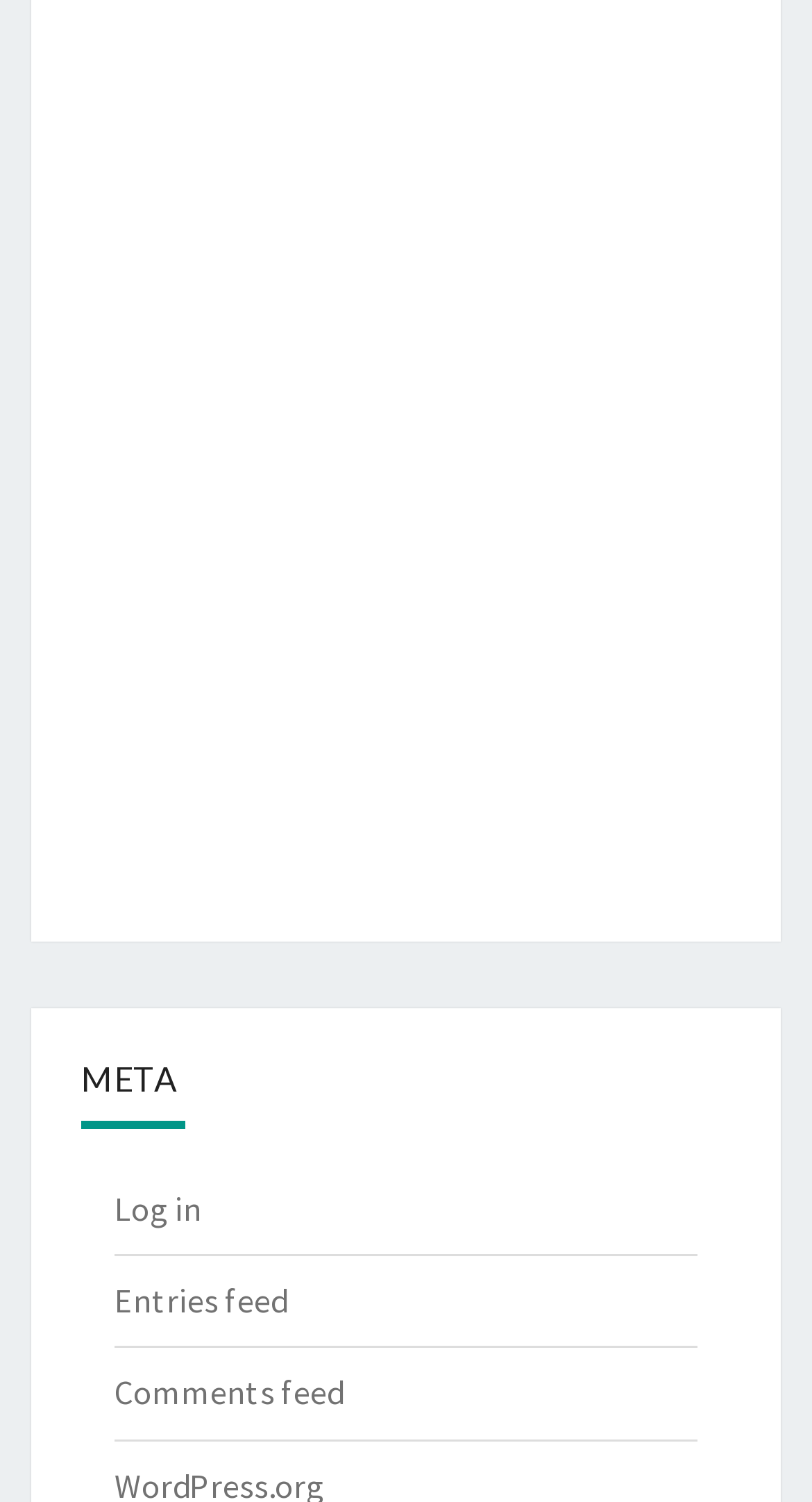What is the text of the heading at the bottom?
Craft a detailed and extensive response to the question.

I looked at the bottom section of the webpage and found a heading element with the text 'META'.